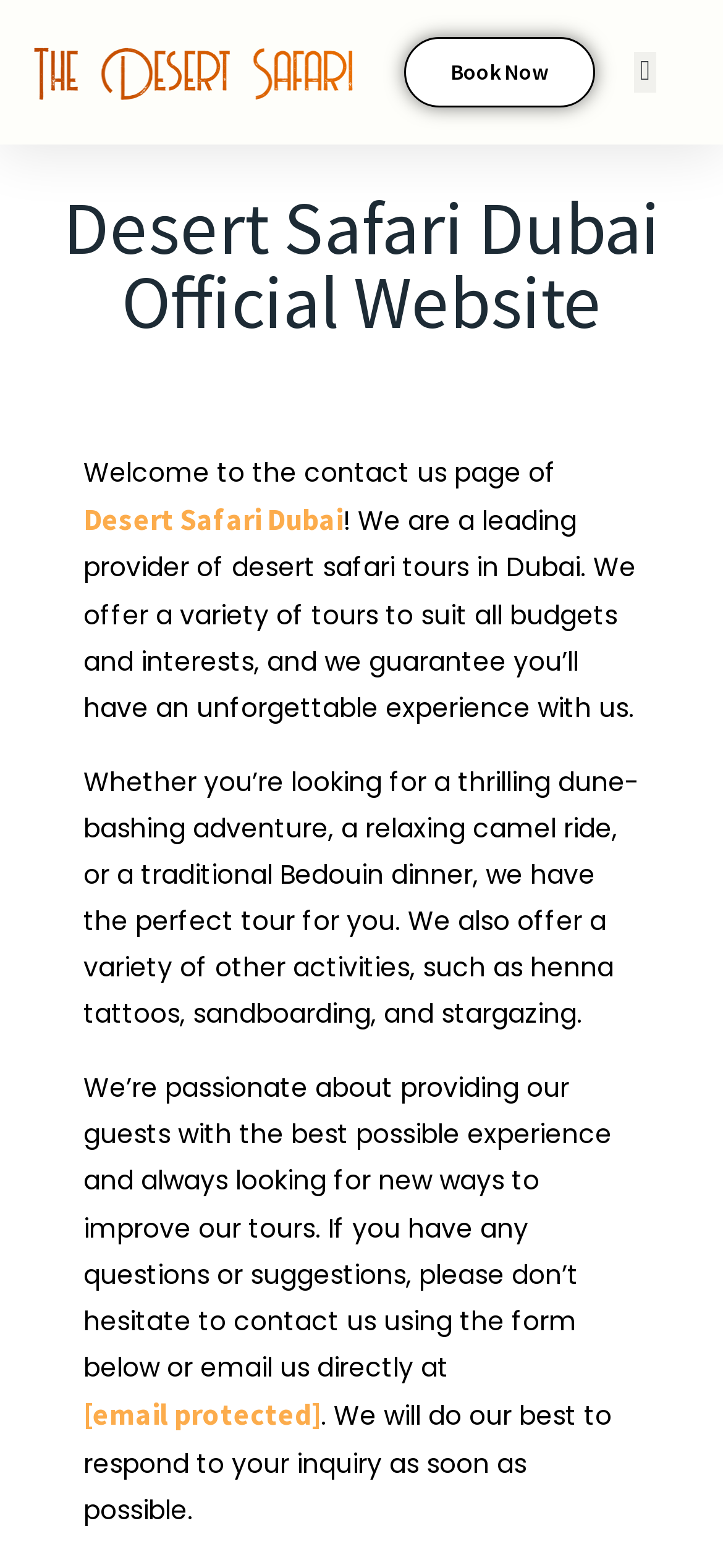What type of tours does the website offer?
Please provide a comprehensive and detailed answer to the question.

I determined the type of tours offered by the website by reading the static text elements, which mention 'desert safari tours' and provide details about the various activities and experiences that can be had on these tours.